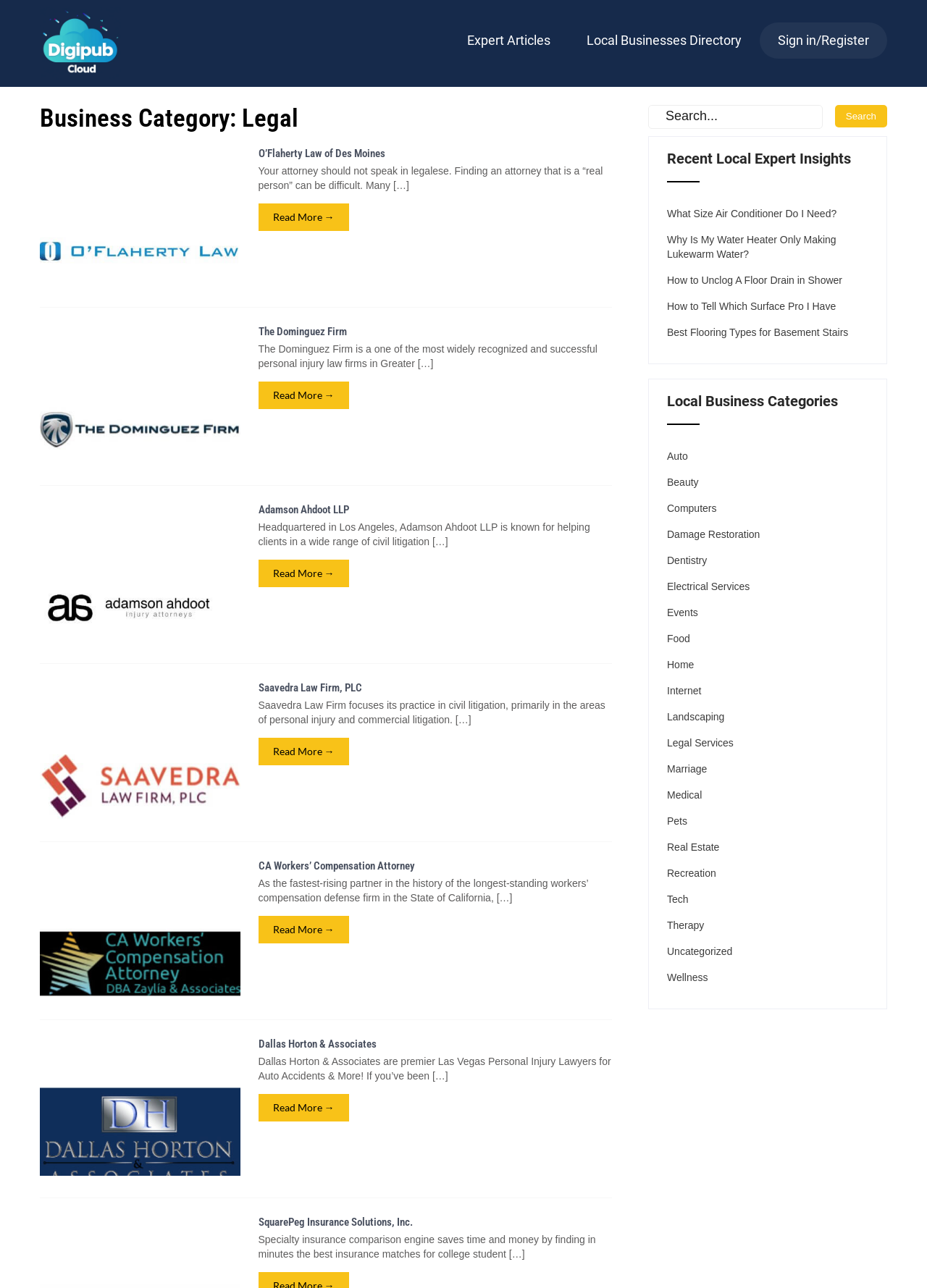Please provide the bounding box coordinates for the element that needs to be clicked to perform the following instruction: "Say hello on Facebook". The coordinates should be given as four float numbers between 0 and 1, i.e., [left, top, right, bottom].

None